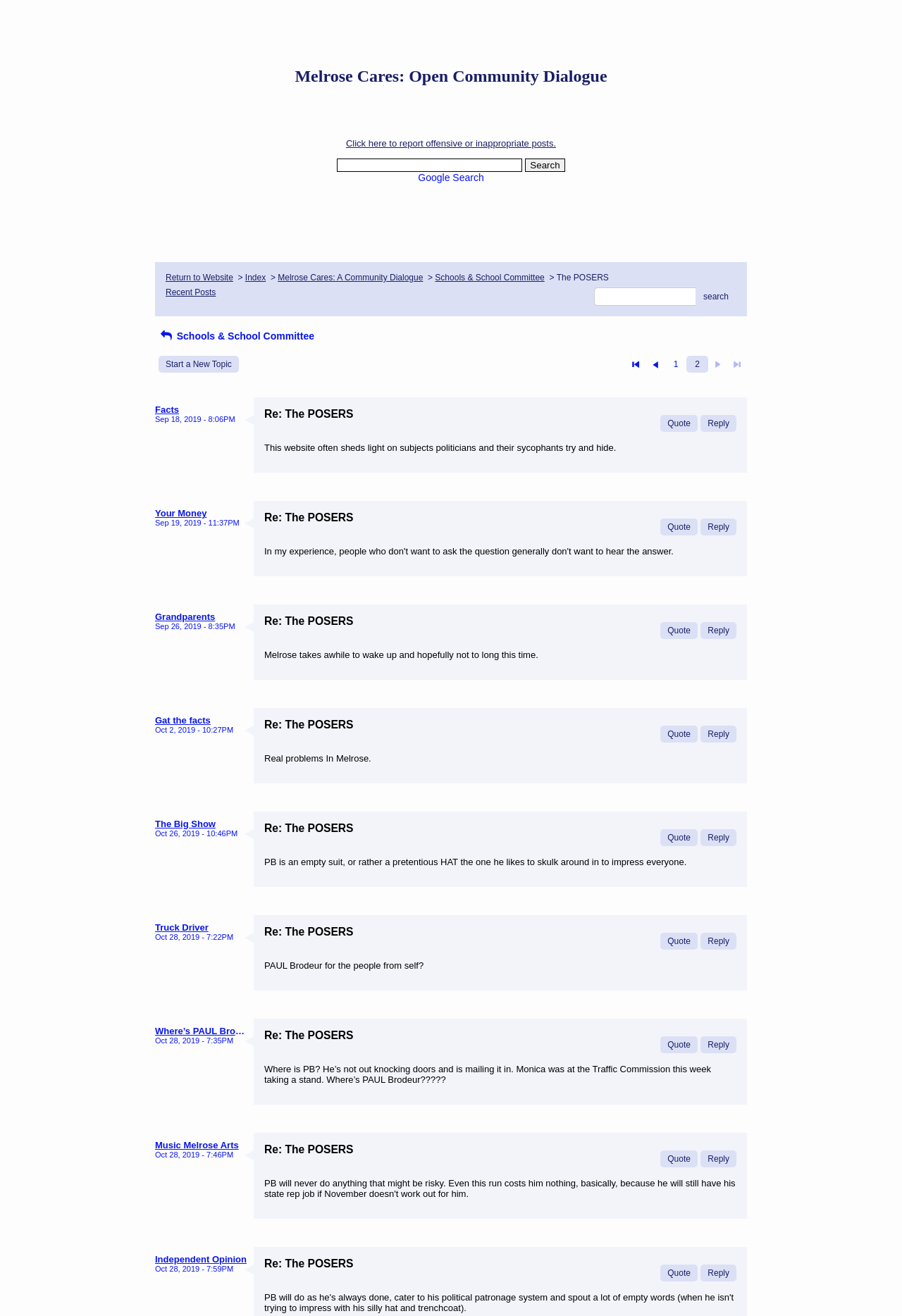Please determine the bounding box coordinates of the element to click on in order to accomplish the following task: "Reply to a message". Ensure the coordinates are four float numbers ranging from 0 to 1, i.e., [left, top, right, bottom].

[0.777, 0.315, 0.816, 0.328]